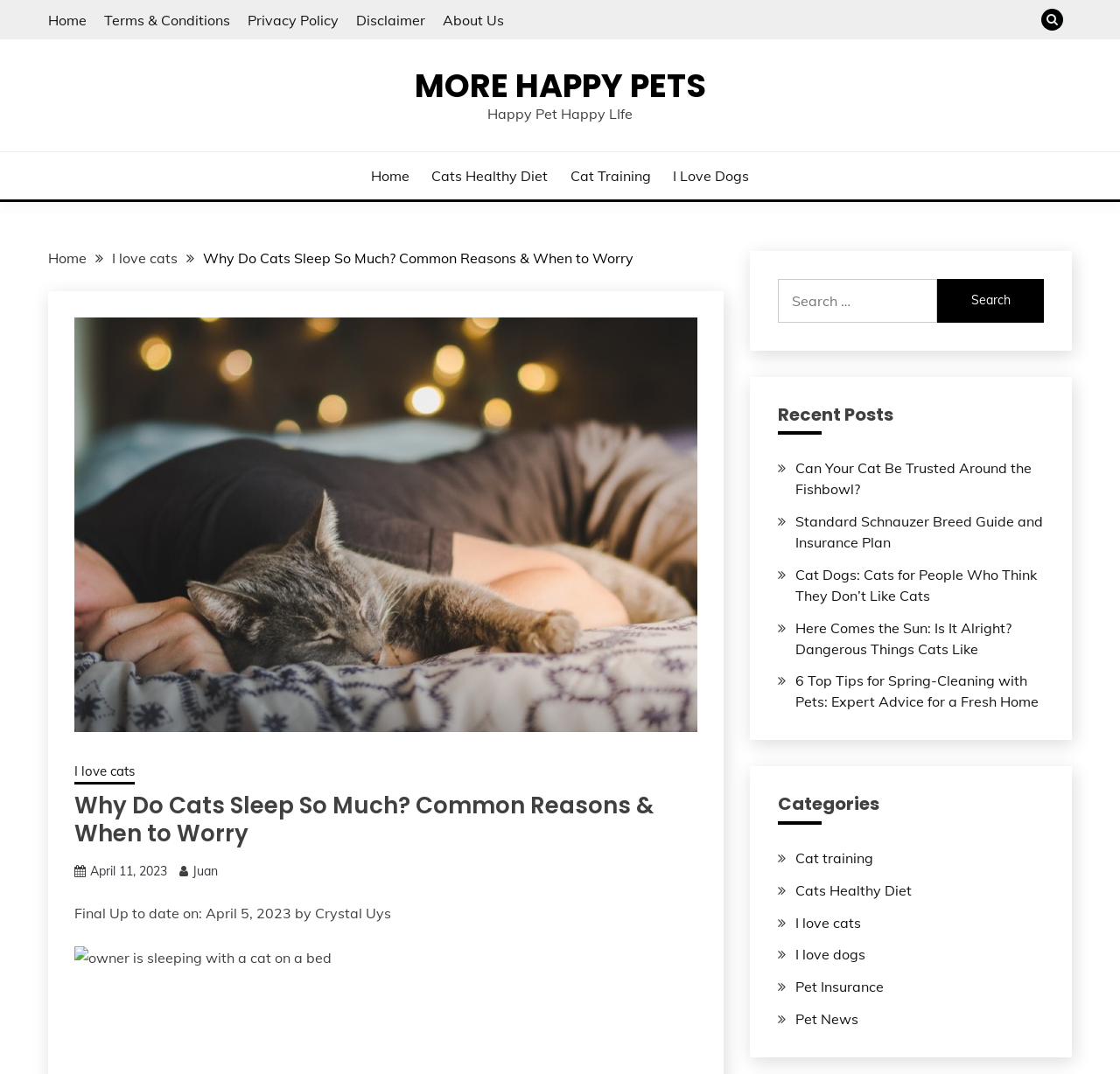Highlight the bounding box coordinates of the element you need to click to perform the following instruction: "go to home page."

[0.043, 0.01, 0.077, 0.026]